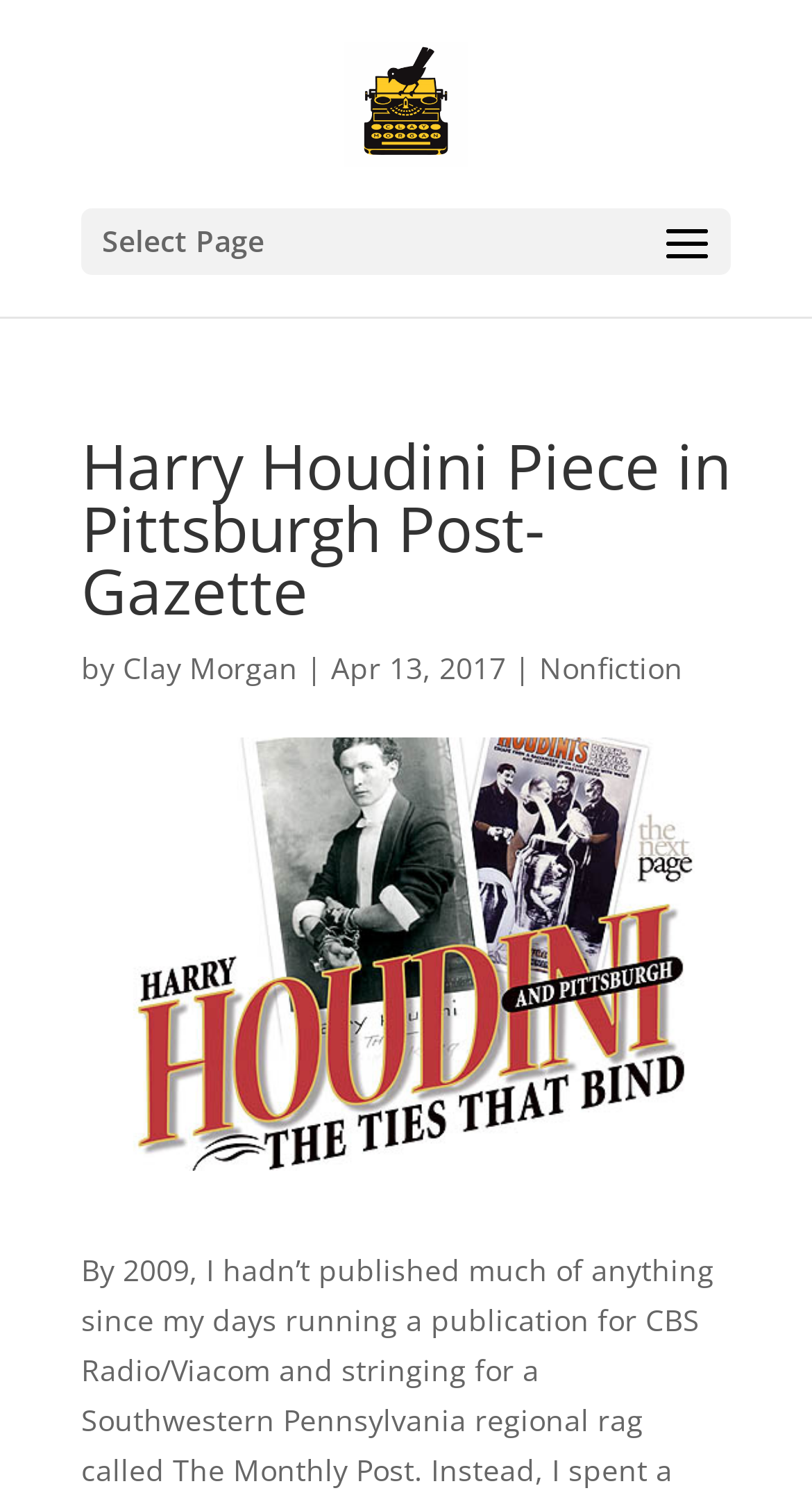Please provide a brief answer to the following inquiry using a single word or phrase:
What is the title of the article or piece?

Harry Houdini Piece in Pittsburgh Post-Gazette